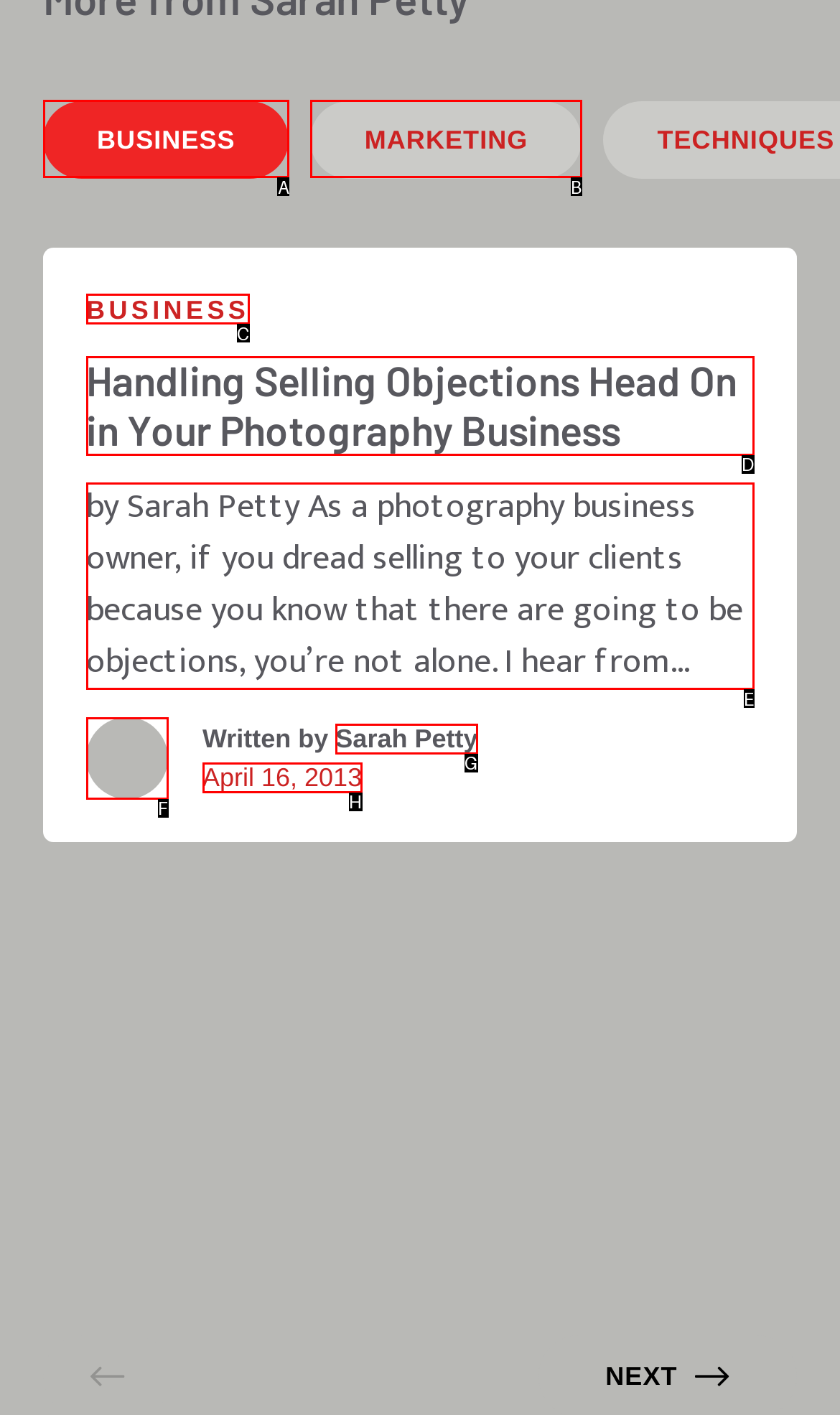Which lettered option matches the following description: alt="Sarah Petty"
Provide the letter of the matching option directly.

F